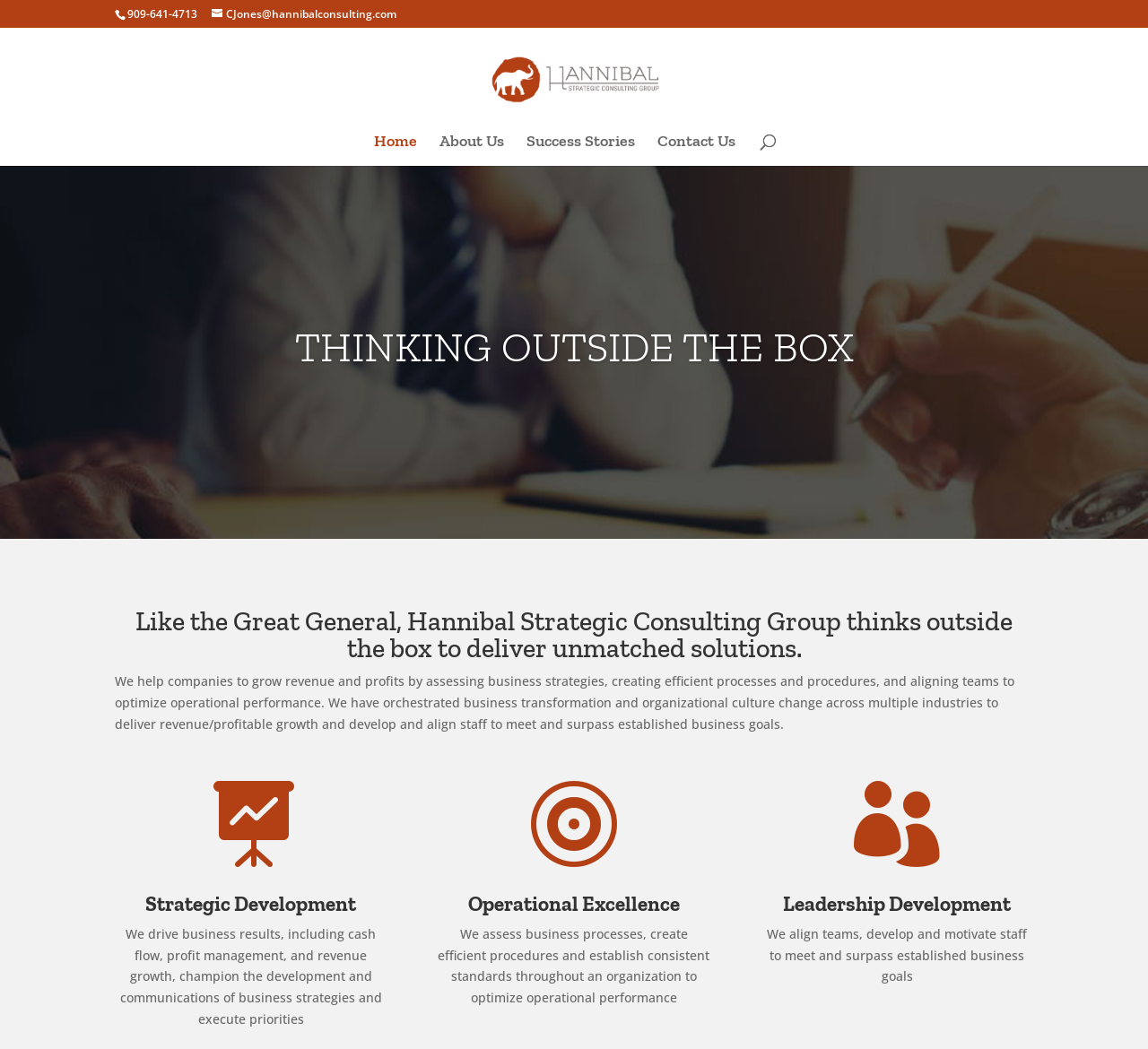Please identify the bounding box coordinates for the region that you need to click to follow this instruction: "Call the company".

[0.111, 0.006, 0.174, 0.021]